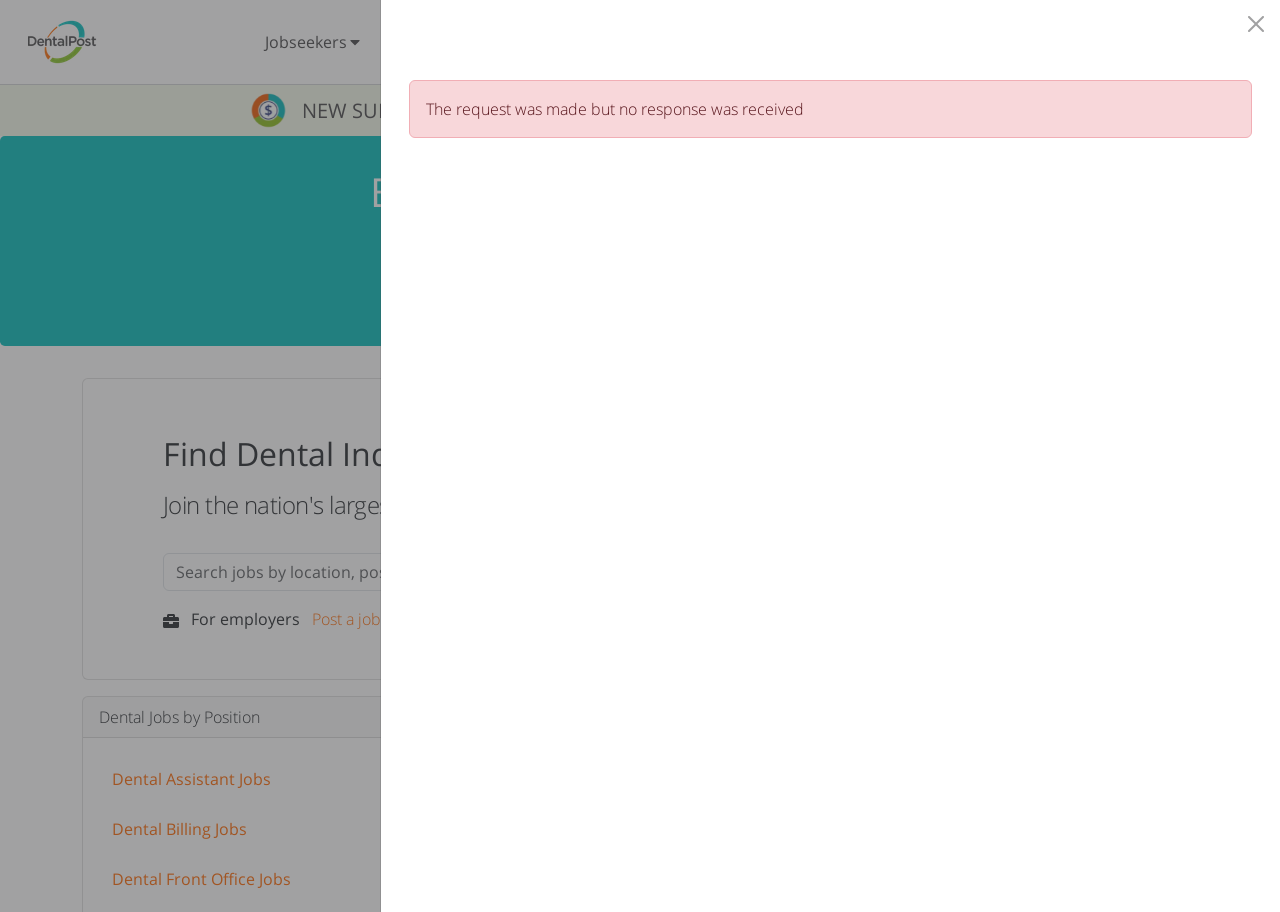From the element description: "Resources", extract the bounding box coordinates of the UI element. The coordinates should be expressed as four float numbers between 0 and 1, in the order [left, top, right, bottom].

[0.439, 0.0, 0.533, 0.092]